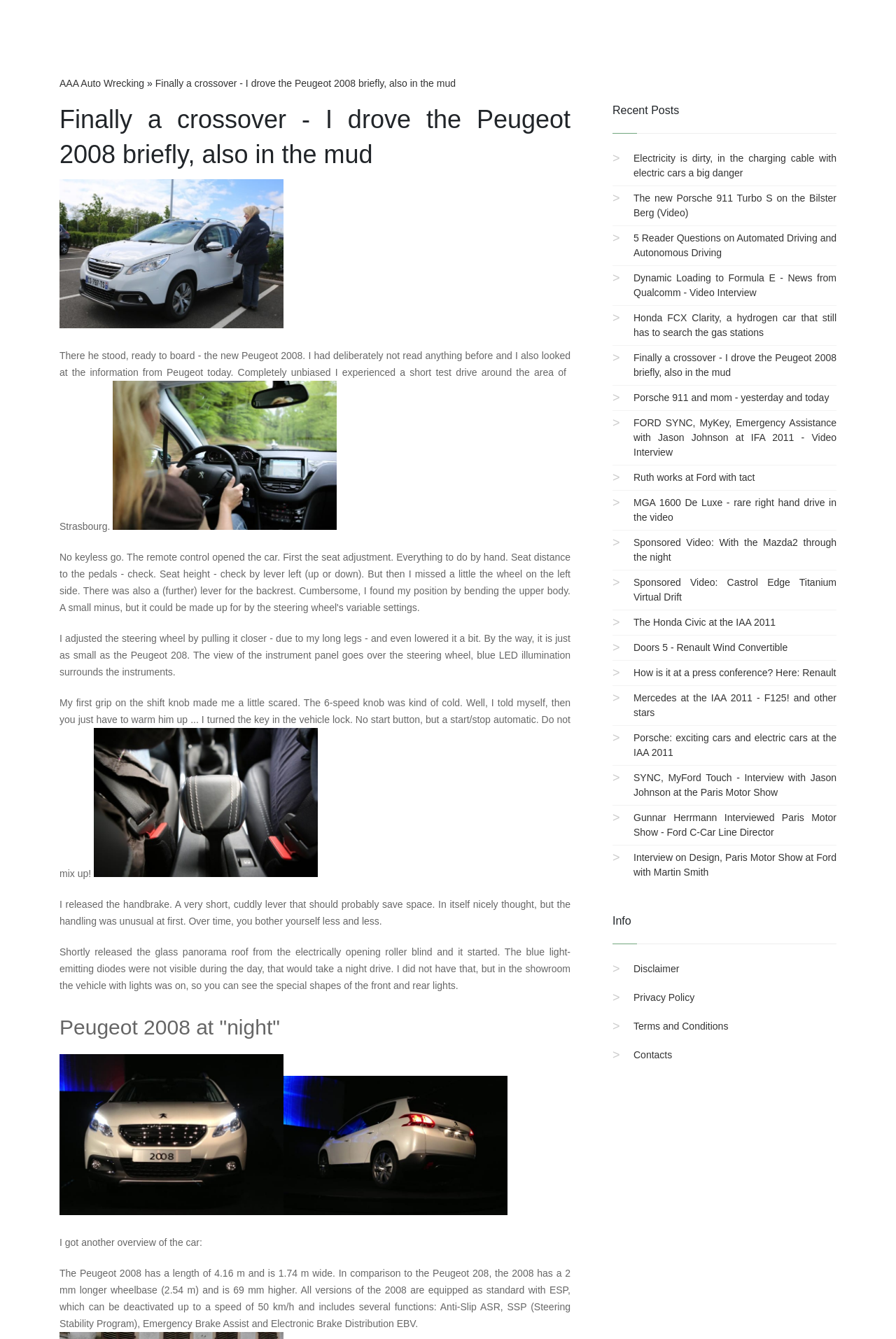Extract the bounding box of the UI element described as: "Disclaimer".

[0.707, 0.719, 0.758, 0.728]